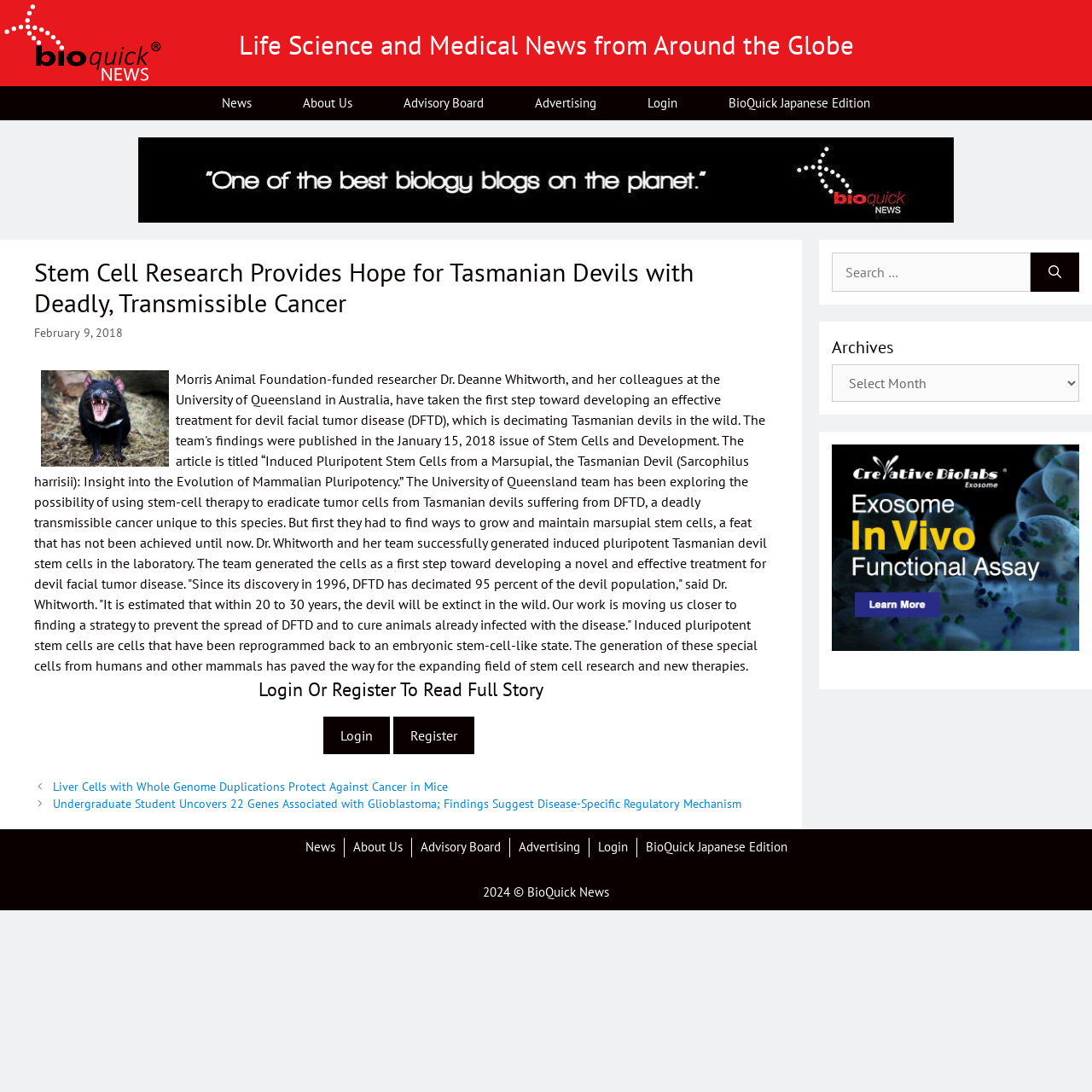Identify the bounding box coordinates for the UI element described by the following text: "News". Provide the coordinates as four float numbers between 0 and 1, in the format [left, top, right, bottom].

[0.279, 0.768, 0.307, 0.783]